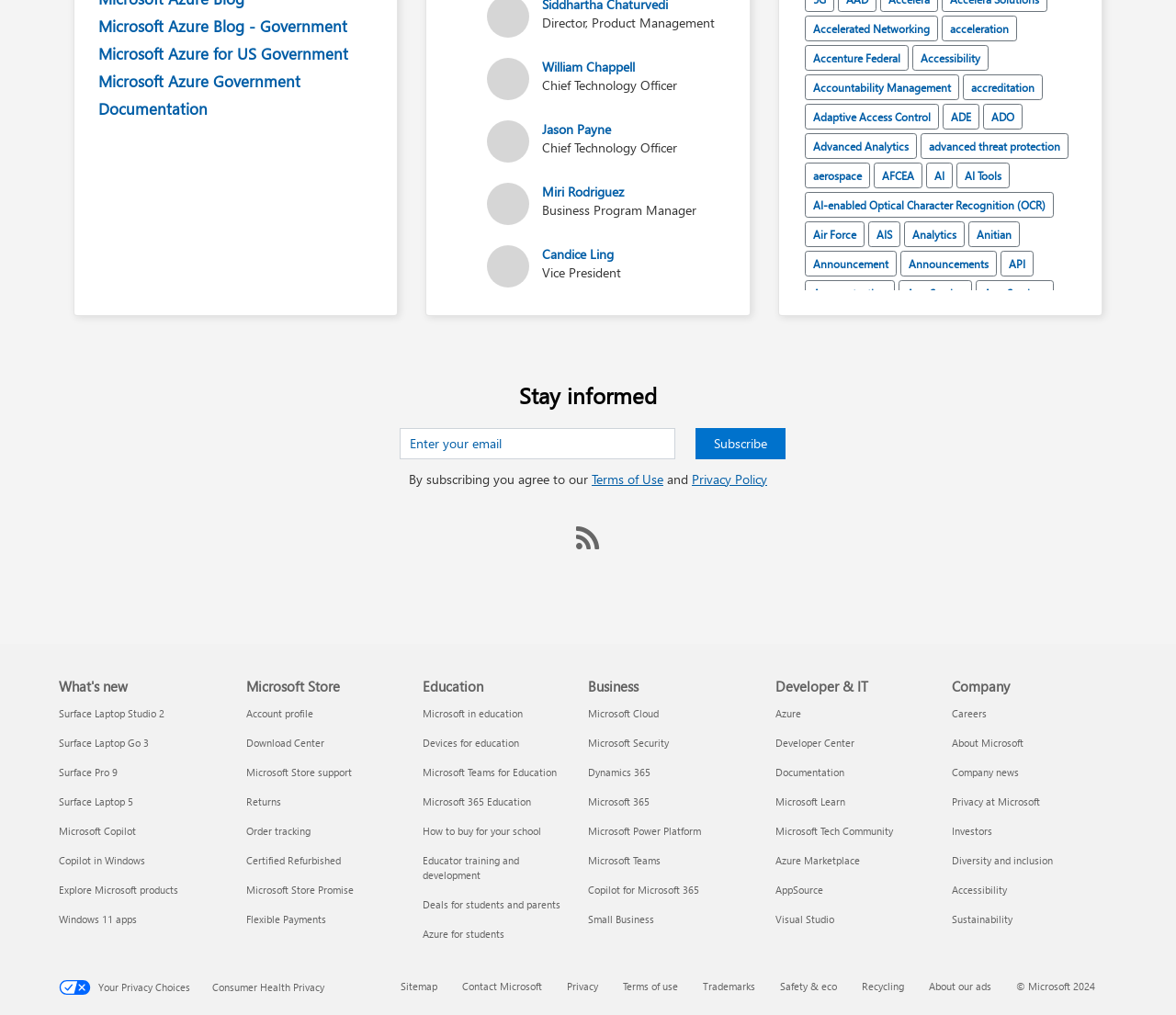How many links are there in the webpage?
Using the image, give a concise answer in the form of a single word or short phrase.

610